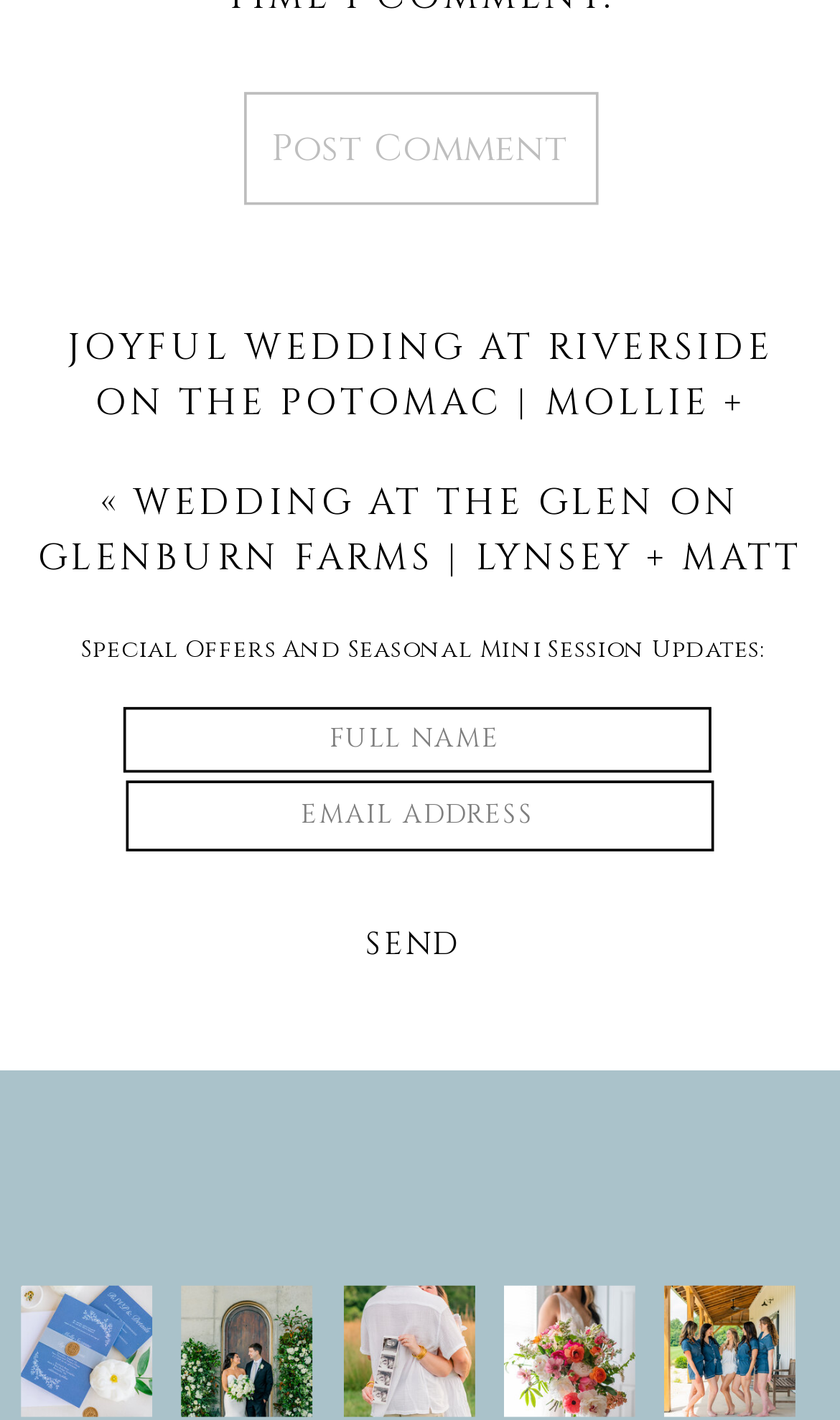Locate the bounding box of the user interface element based on this description: "NHS - Helpful Links".

None